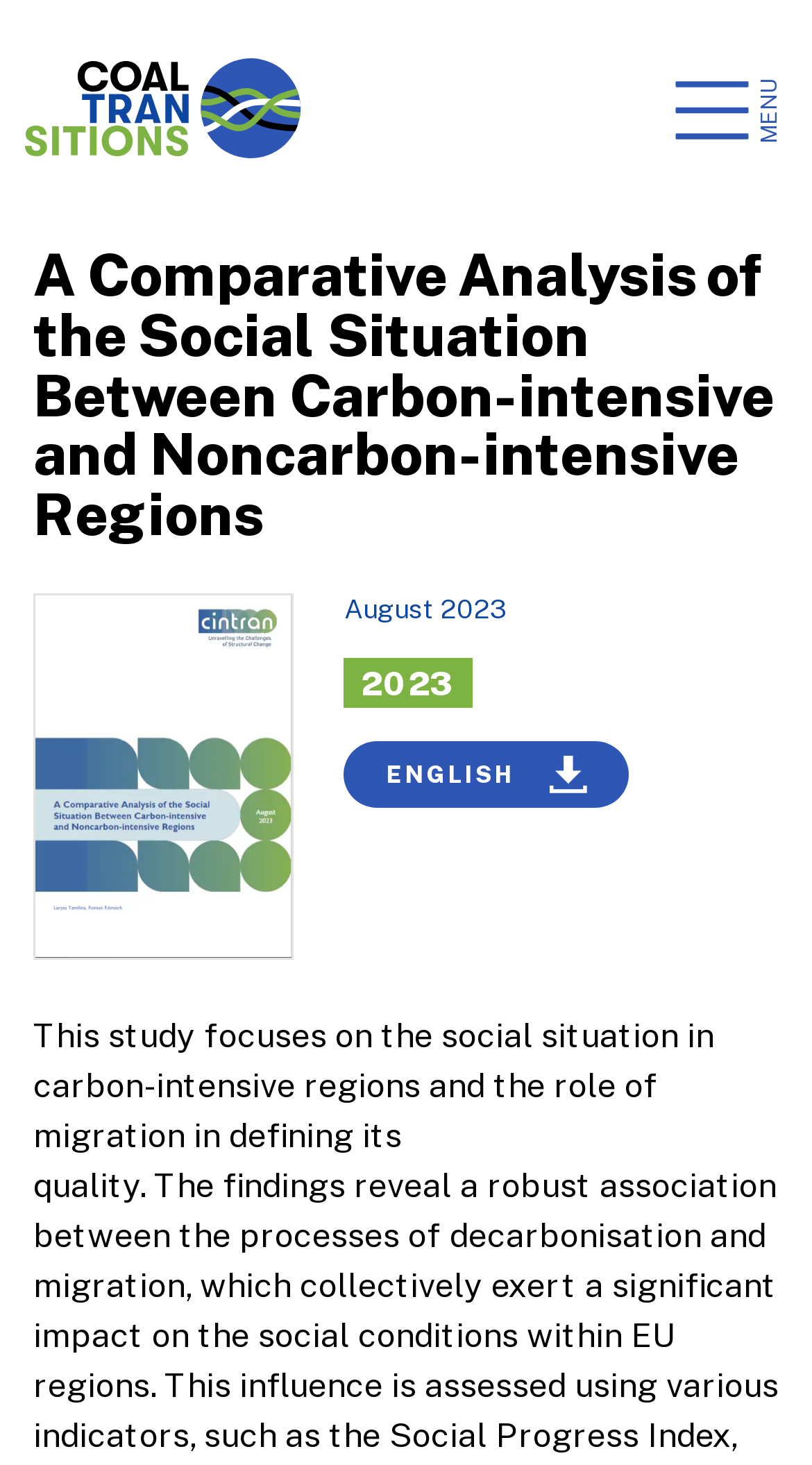What is the focus of the study?
Look at the screenshot and respond with one word or a short phrase.

Social situation in carbon-intensive regions